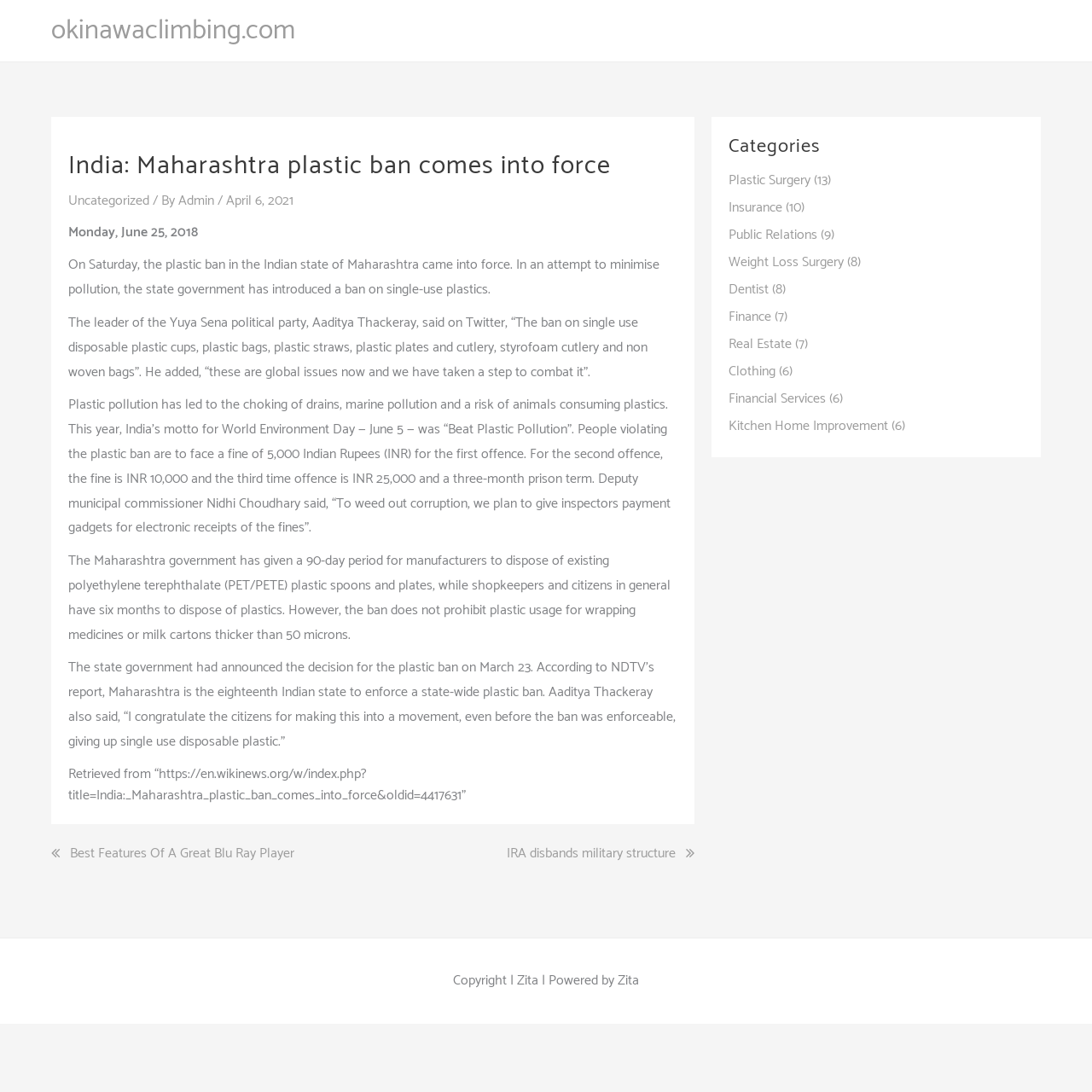Kindly determine the bounding box coordinates for the clickable area to achieve the given instruction: "Click the link to Plastic Surgery".

[0.667, 0.155, 0.761, 0.176]